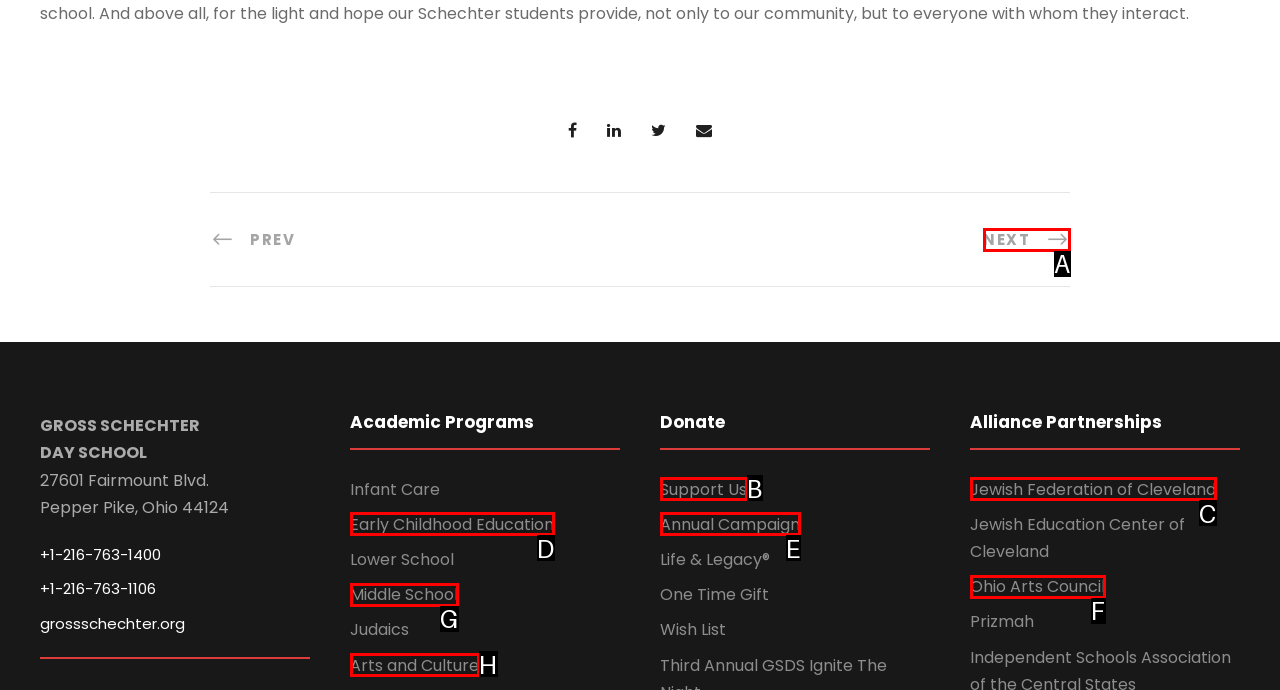Given the description: Jewish Federation of Cleveland, determine the corresponding lettered UI element.
Answer with the letter of the selected option.

C